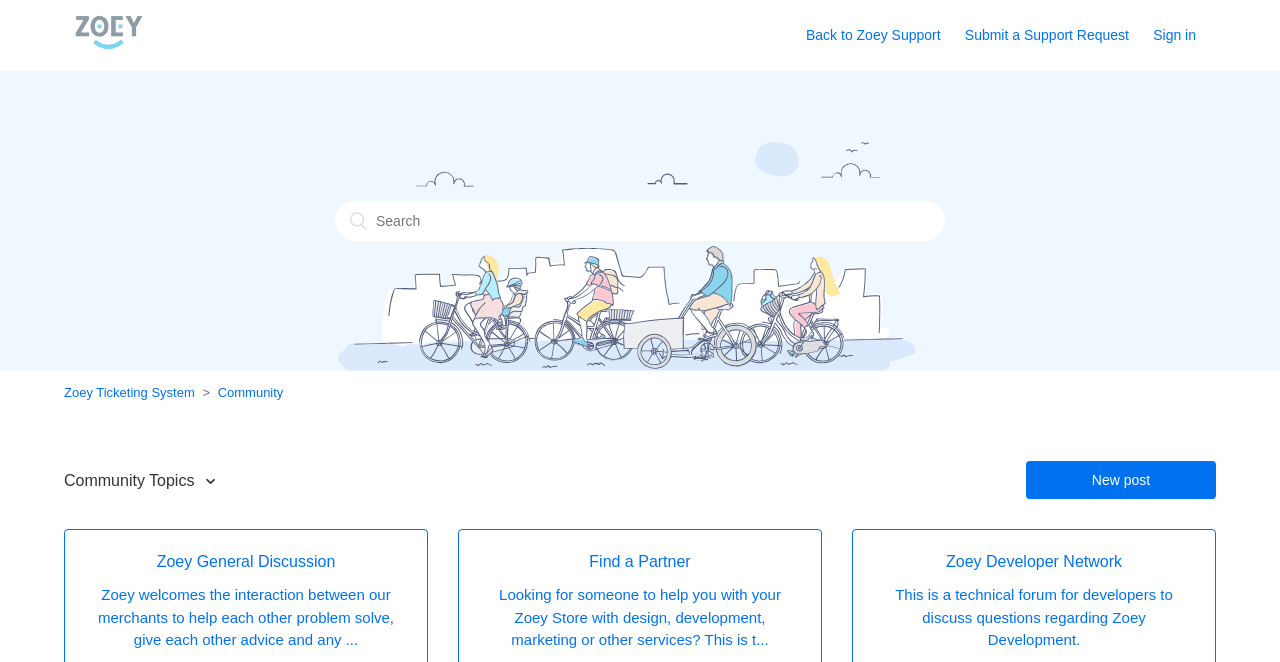Respond to the question below with a single word or phrase:
What is the link below the logo?

Back to Zoey Support